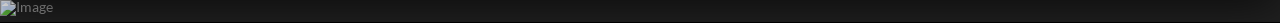Answer the following inquiry with a single word or phrase:
Which team's riders performed impressively?

Petronas SRT Yamaha